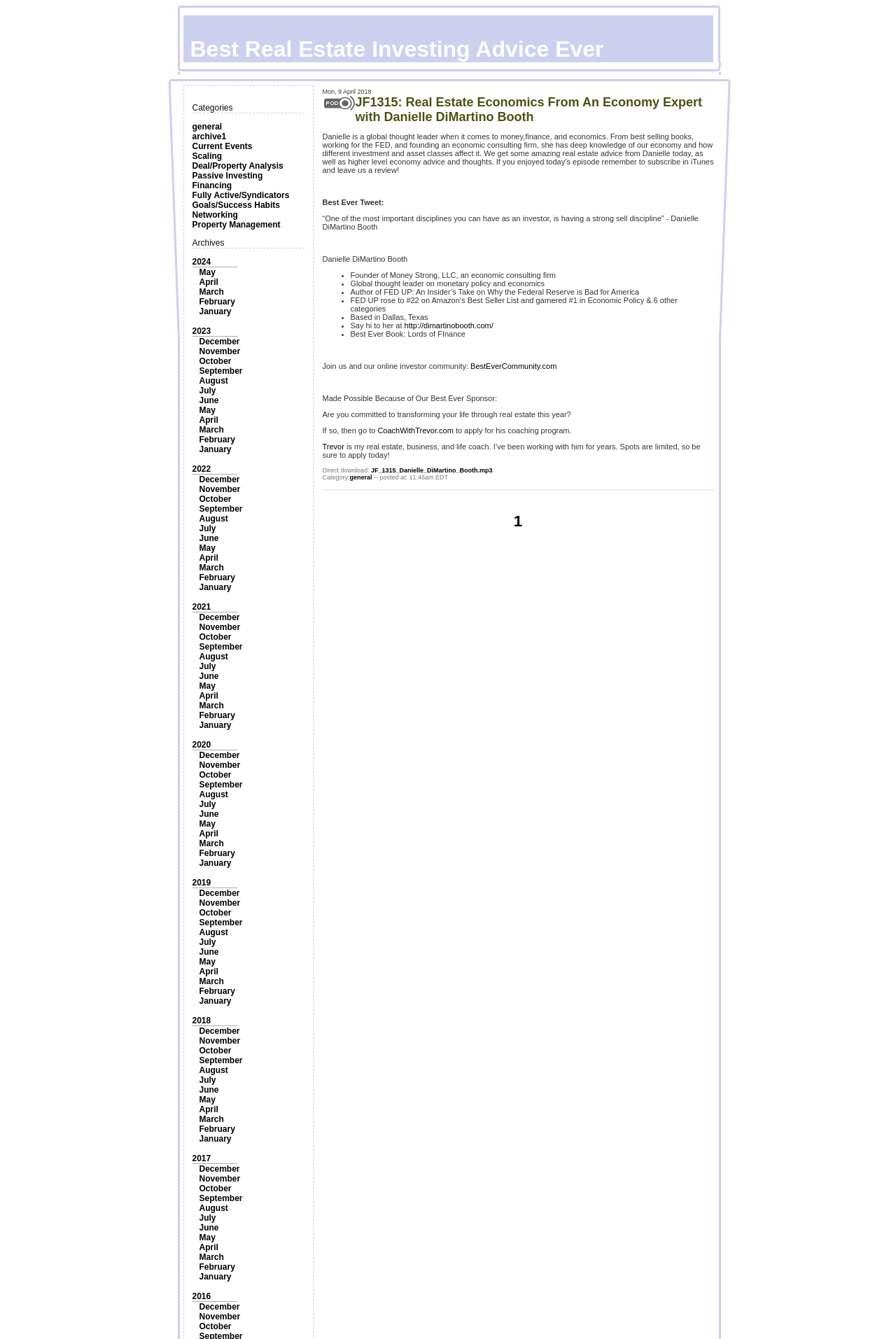Determine the bounding box coordinates of the target area to click to execute the following instruction: "Click on the 'general' category."

[0.214, 0.091, 0.248, 0.098]